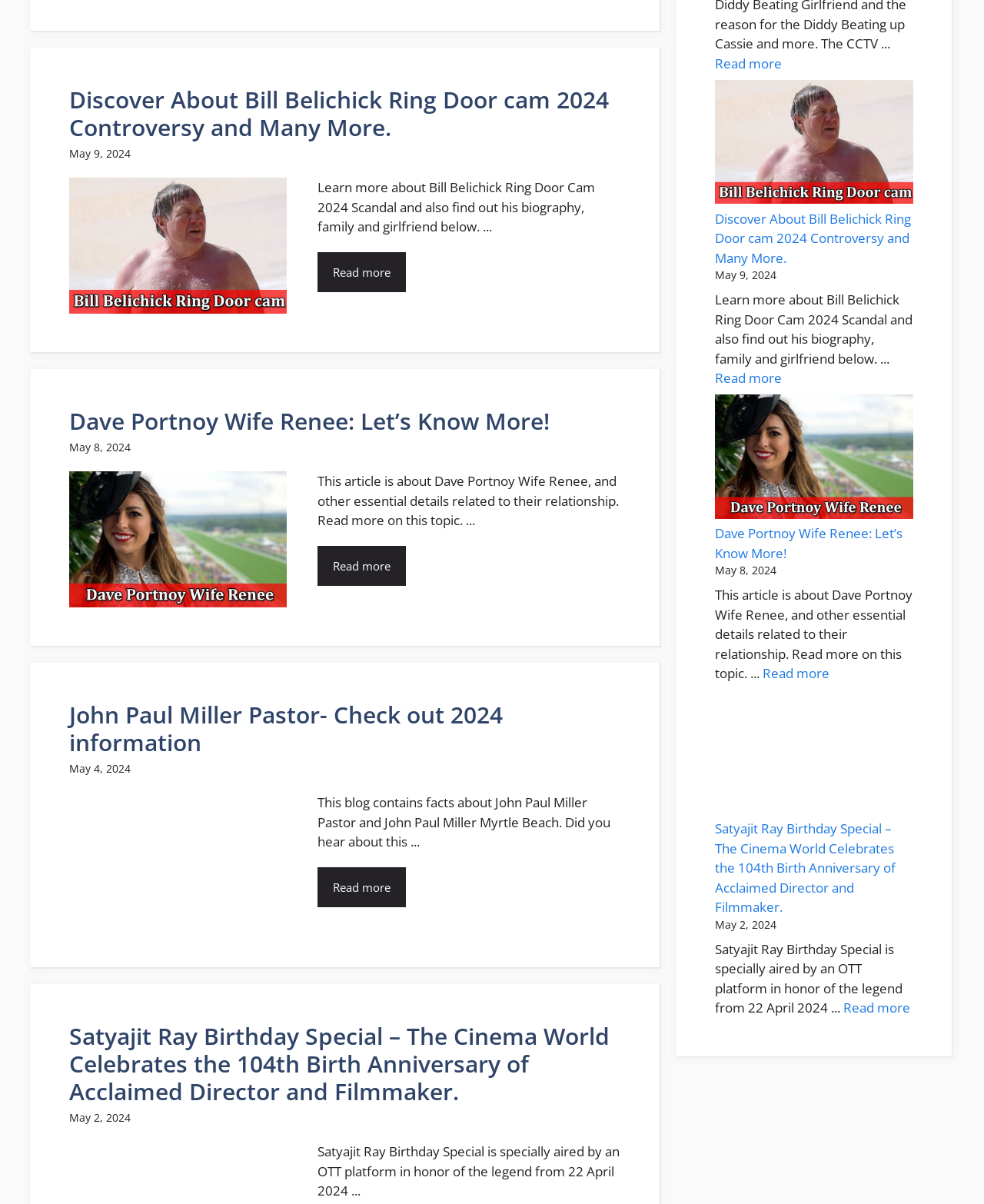Using the provided element description: "Read more", determine the bounding box coordinates of the corresponding UI element in the screenshot.

[0.323, 0.72, 0.413, 0.754]